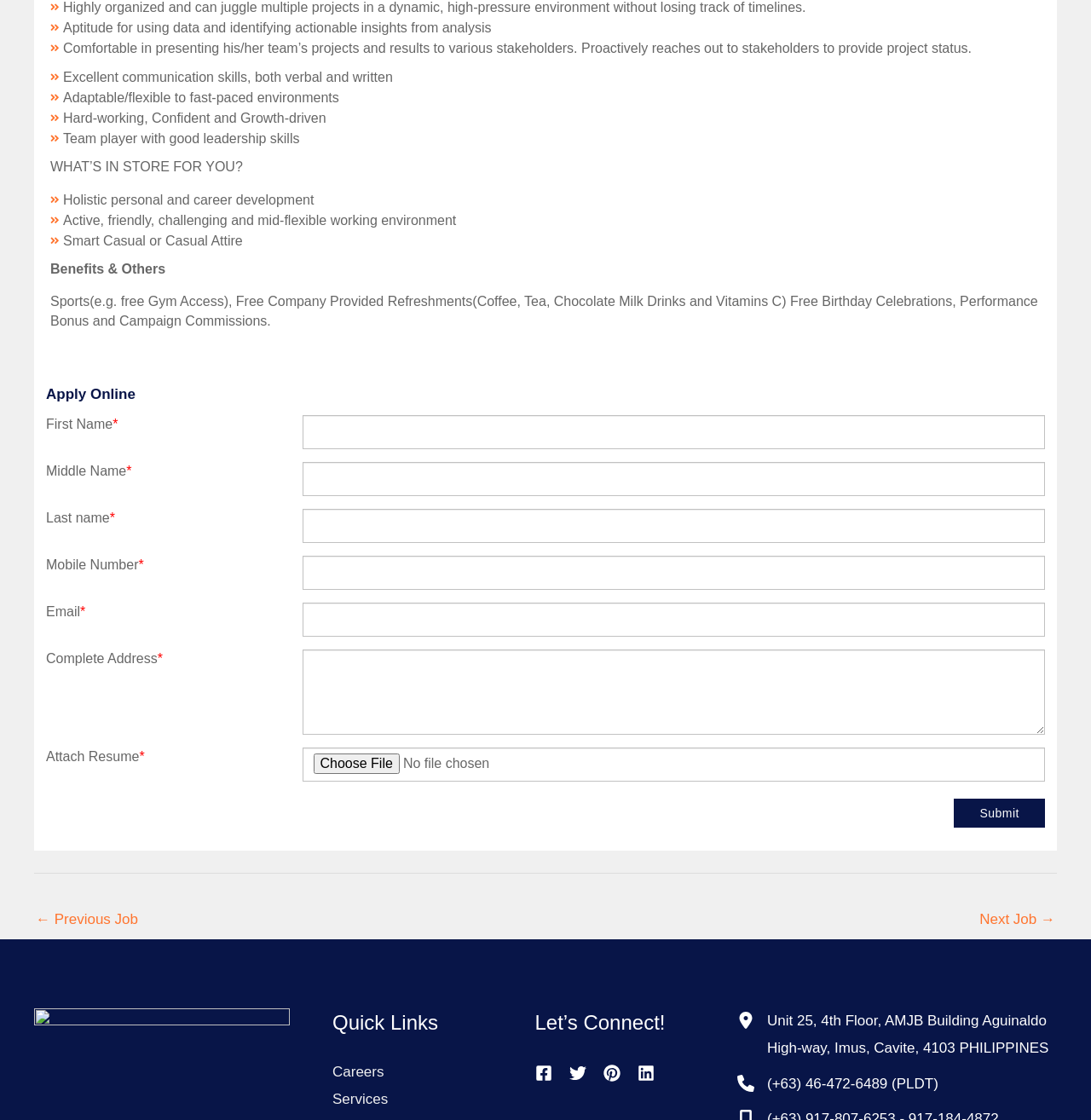Please respond in a single word or phrase: 
What is the location of the office?

Imus, Cavite, Philippines